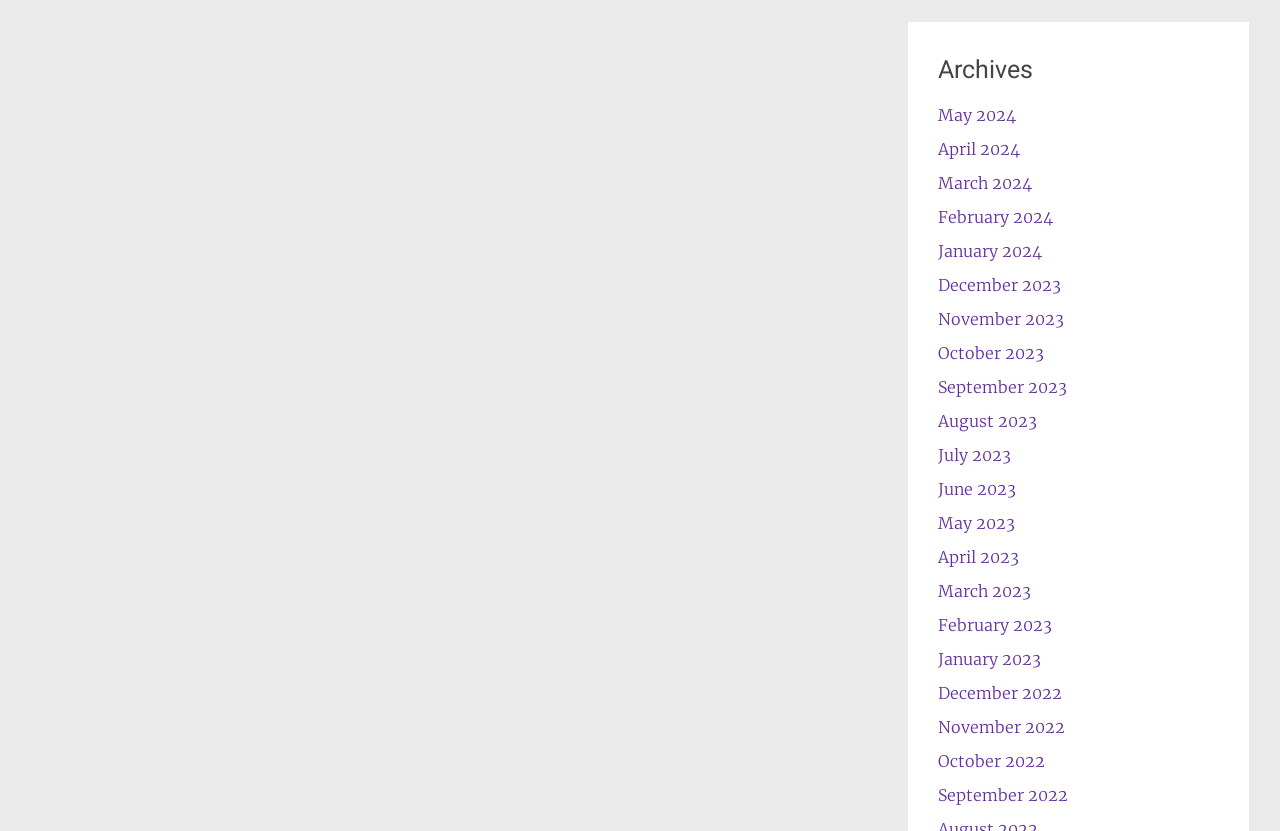What is the earliest month listed?
Please craft a detailed and exhaustive response to the question.

By examining the list of links, I found that the earliest month listed is December 2022, which is located at the bottom of the list.